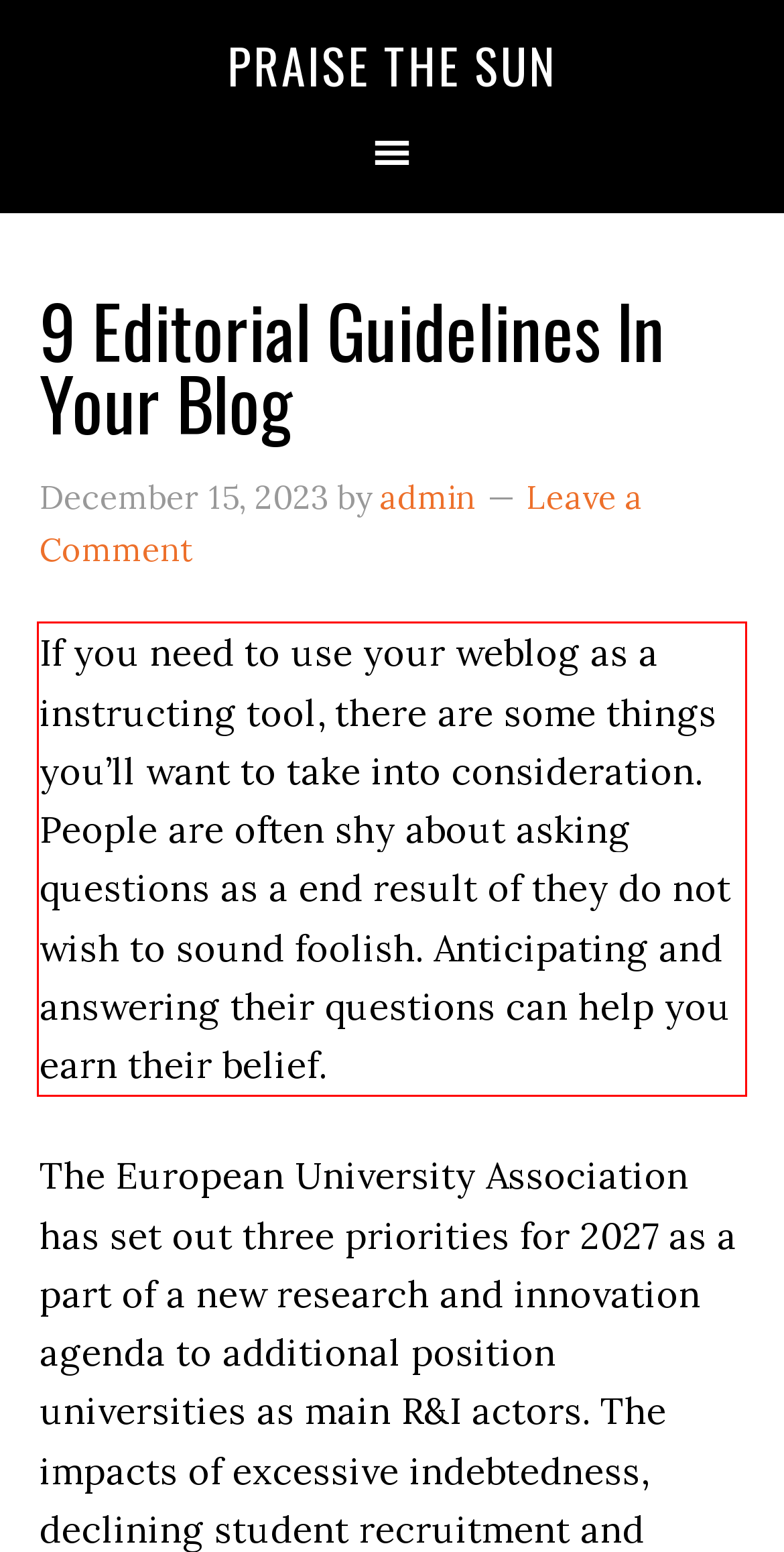Given the screenshot of a webpage, identify the red rectangle bounding box and recognize the text content inside it, generating the extracted text.

If you need to use your weblog as a instructing tool, there are some things you’ll want to take into consideration. People are often shy about asking questions as a end result of they do not wish to sound foolish. Anticipating and answering their questions can help you earn their belief.